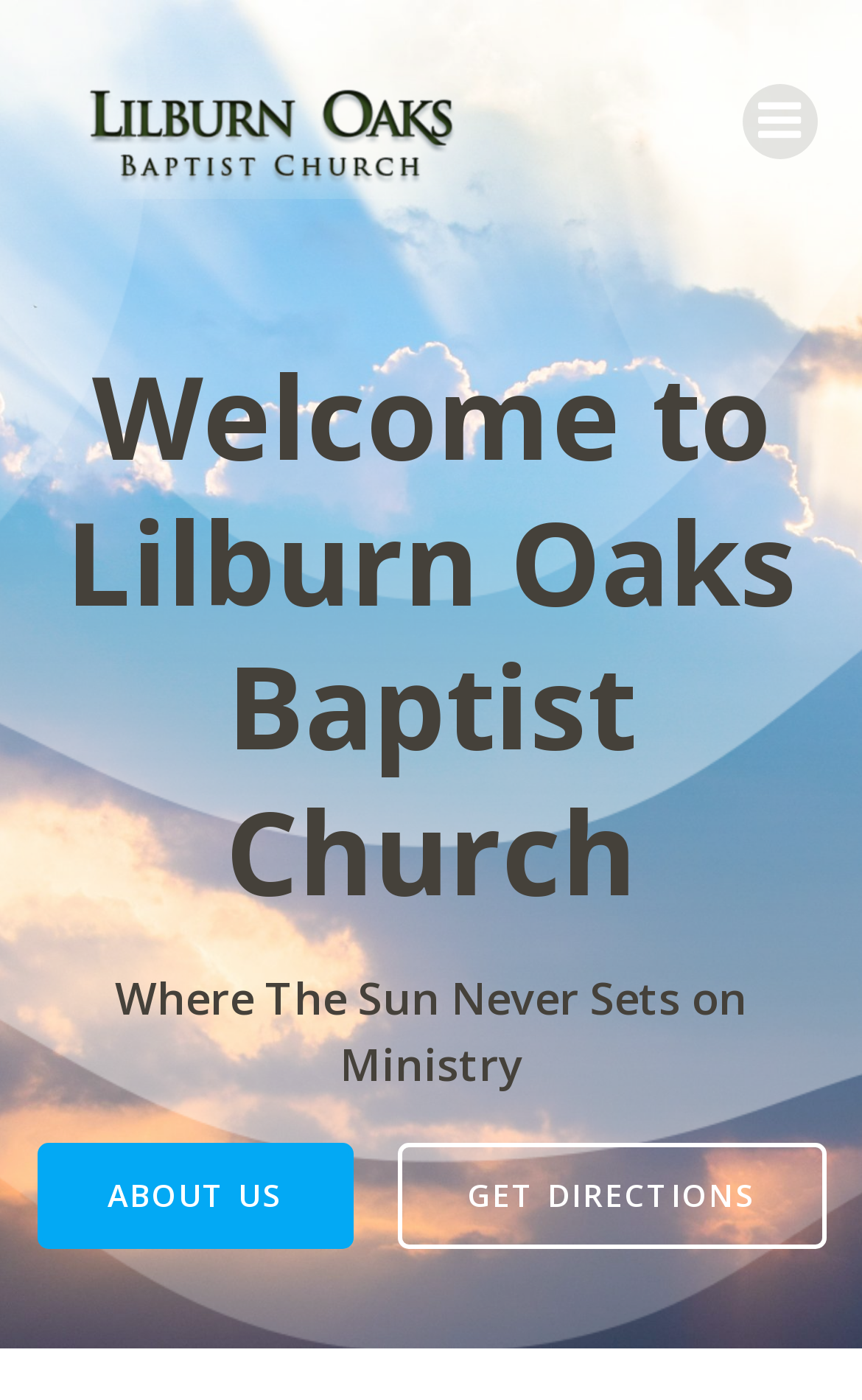How many main sections are there below the heading?
Refer to the image and give a detailed answer to the question.

There are two main sections below the heading, one is the 'ABOUT US' link and the other is the 'GET DIRECTIONS' link.